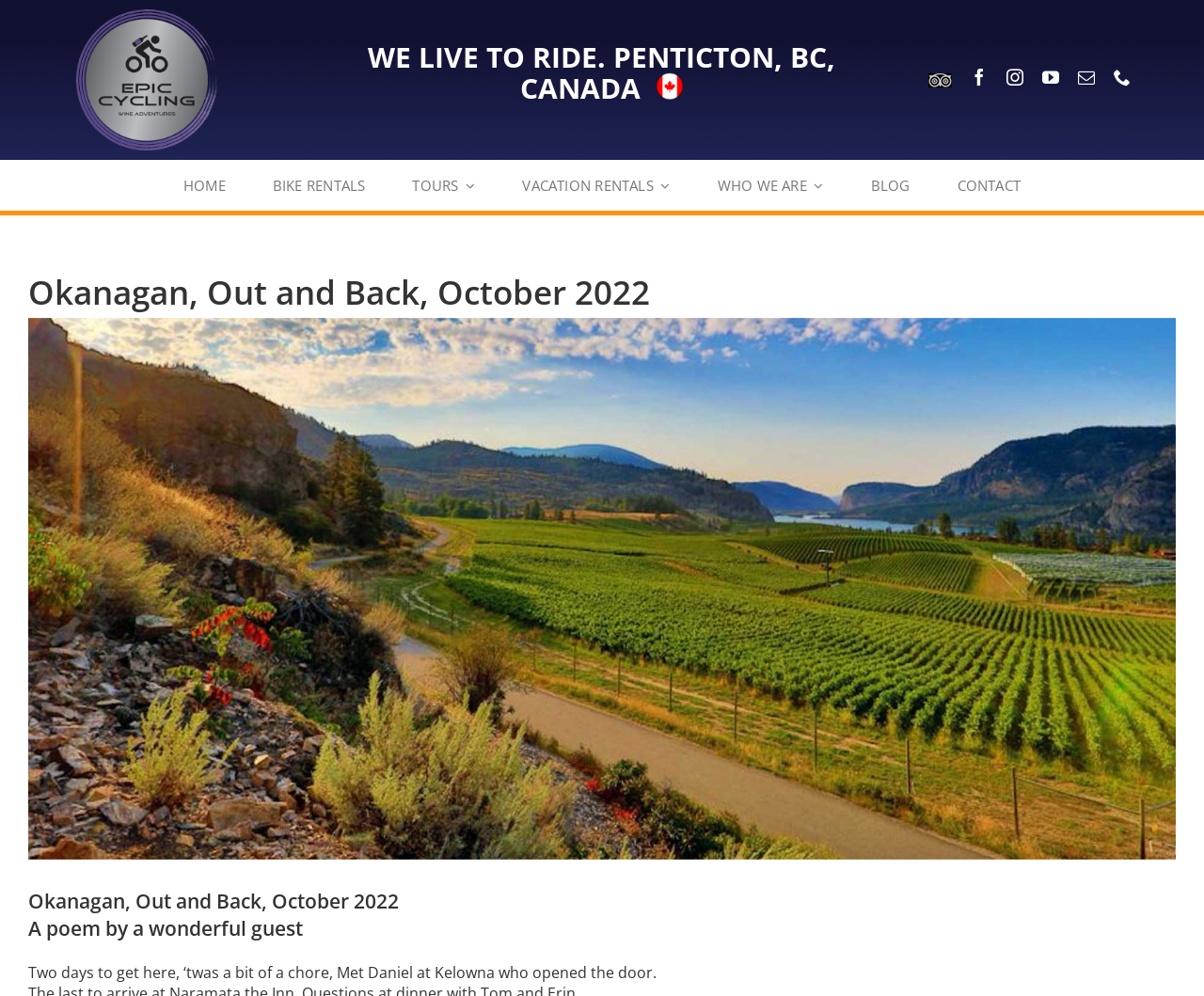Pinpoint the bounding box coordinates of the element that must be clicked to accomplish the following instruction: "Check out the Trip Advisor link". The coordinates should be in the format of four float numbers between 0 and 1, i.e., [left, top, right, bottom].

[0.771, 0.068, 0.791, 0.092]